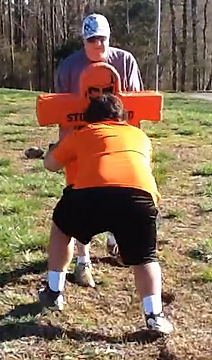Where is the training taking place?
Refer to the screenshot and respond with a concise word or phrase.

An outdoor setting